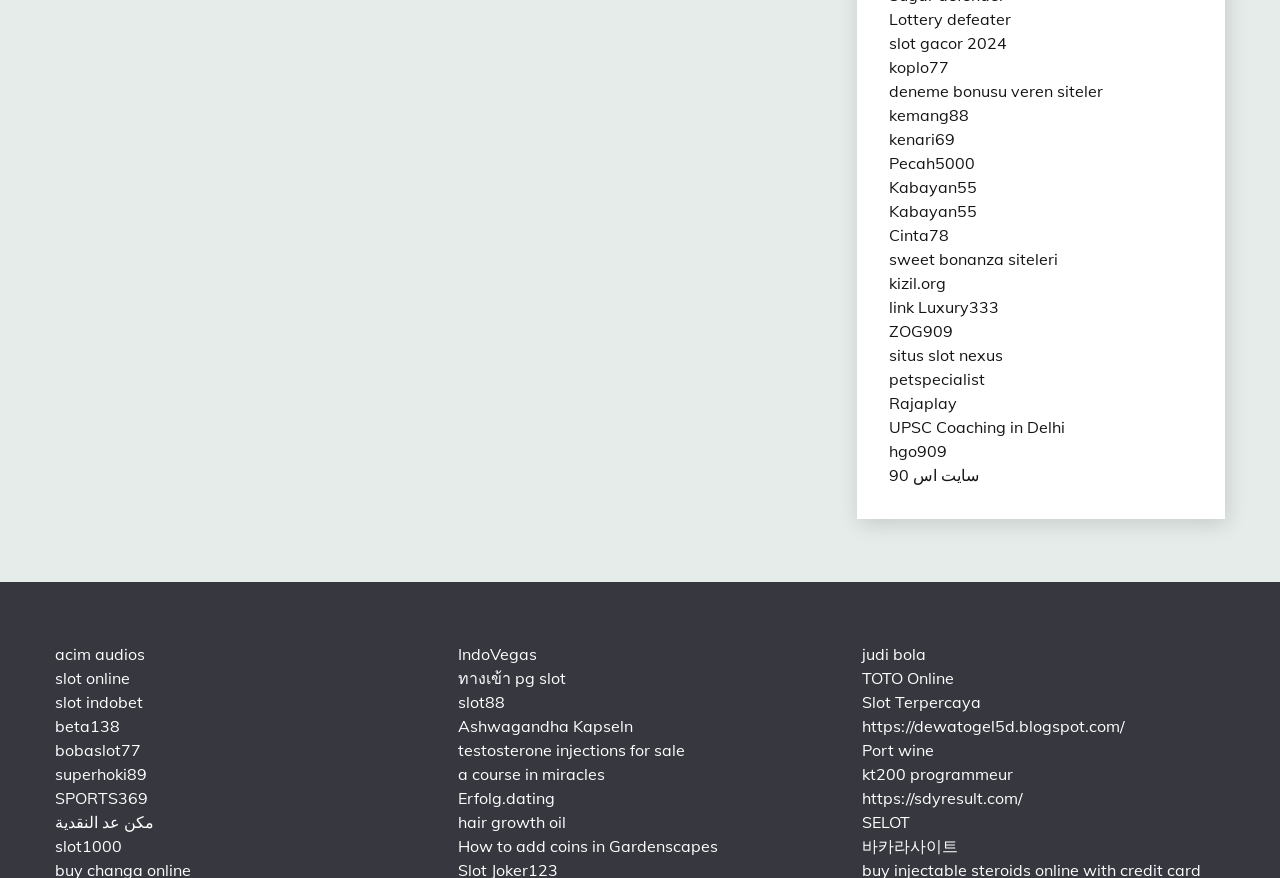Give a concise answer using one word or a phrase to the following question:
How many links are there on the webpage?

30